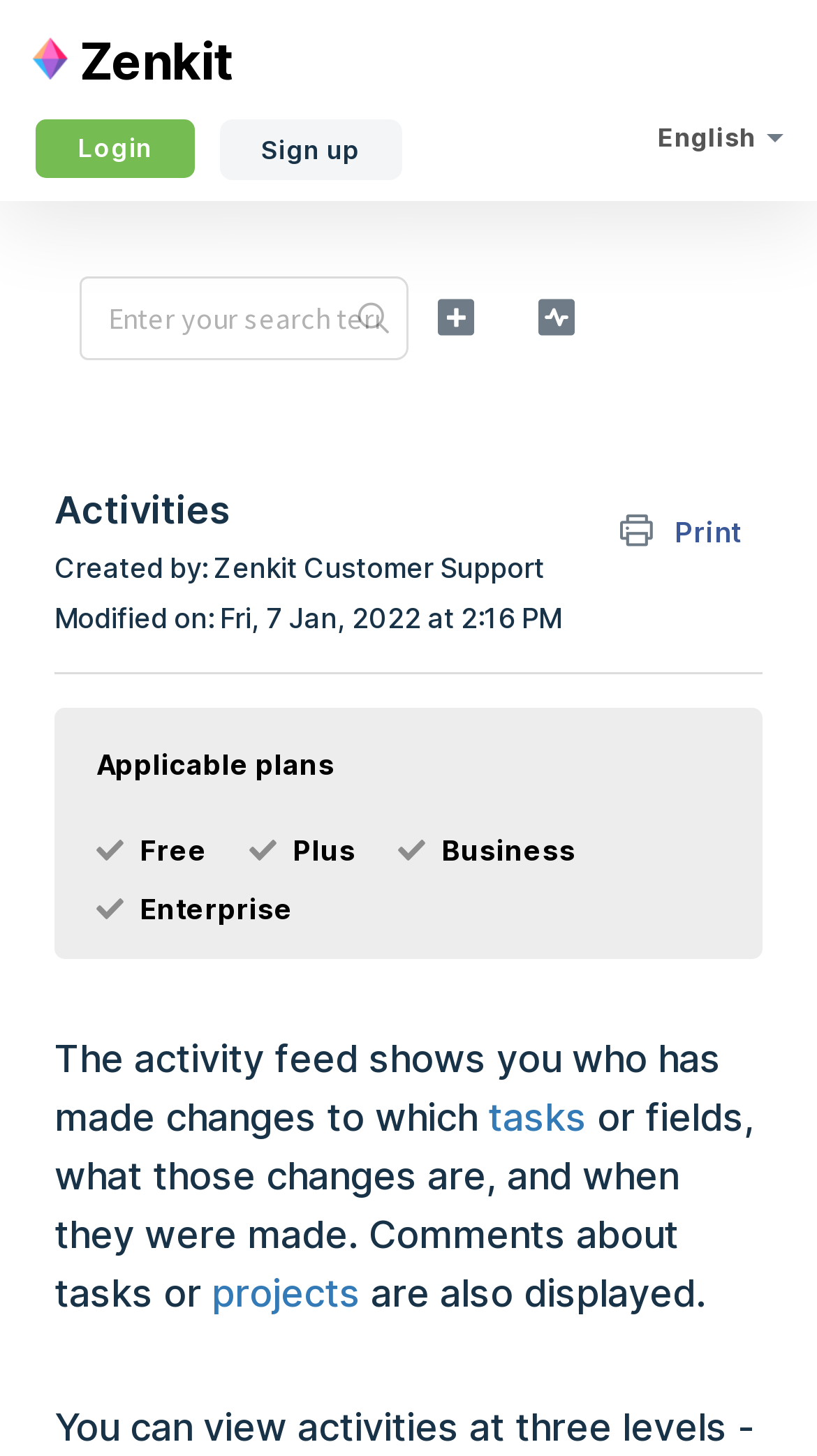Please pinpoint the bounding box coordinates for the region I should click to adhere to this instruction: "Search for something".

[0.415, 0.19, 0.5, 0.247]